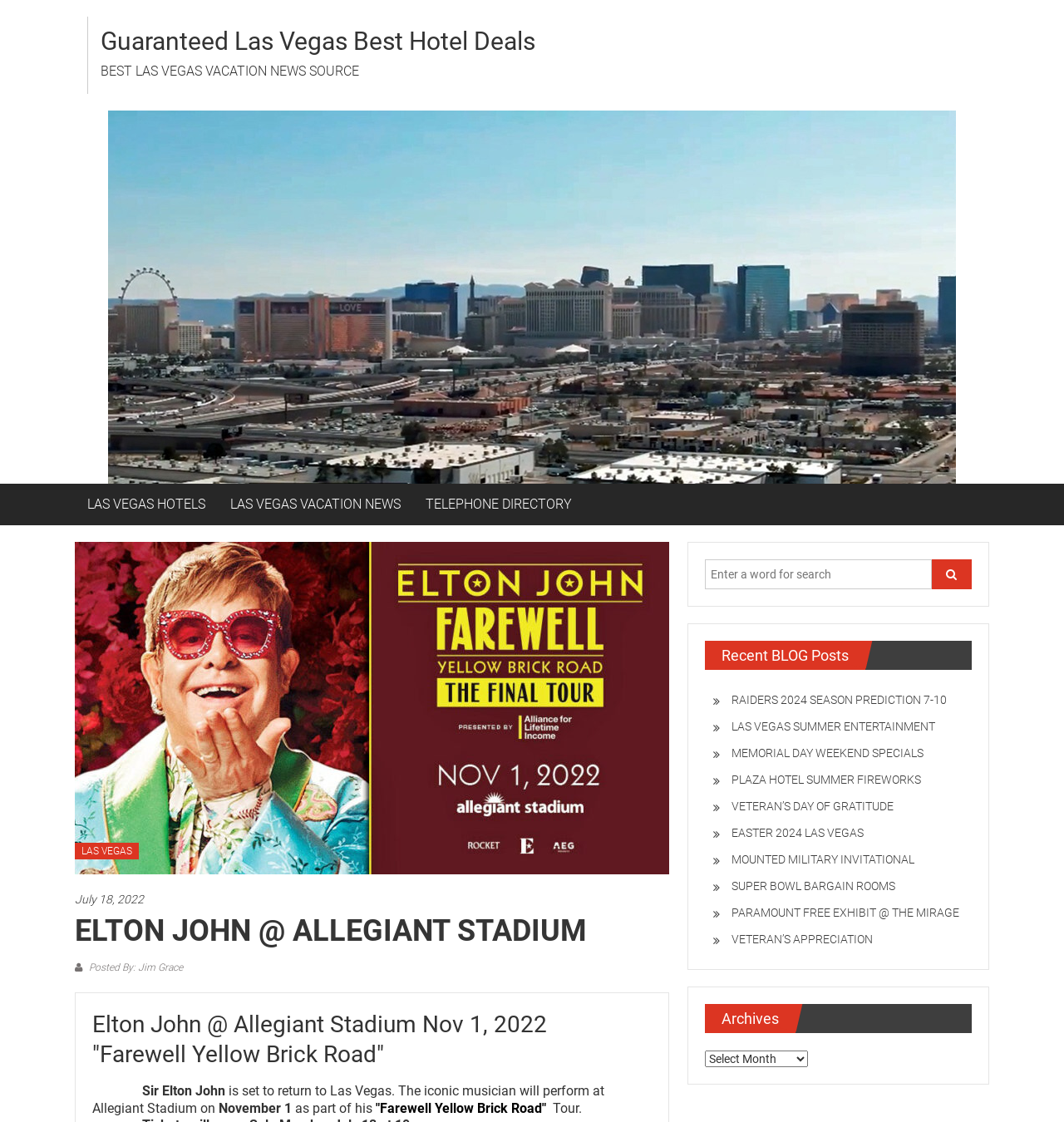Provide the bounding box coordinates of the HTML element this sentence describes: "LAS VEGAS VACATION NEWS".

[0.216, 0.431, 0.377, 0.468]